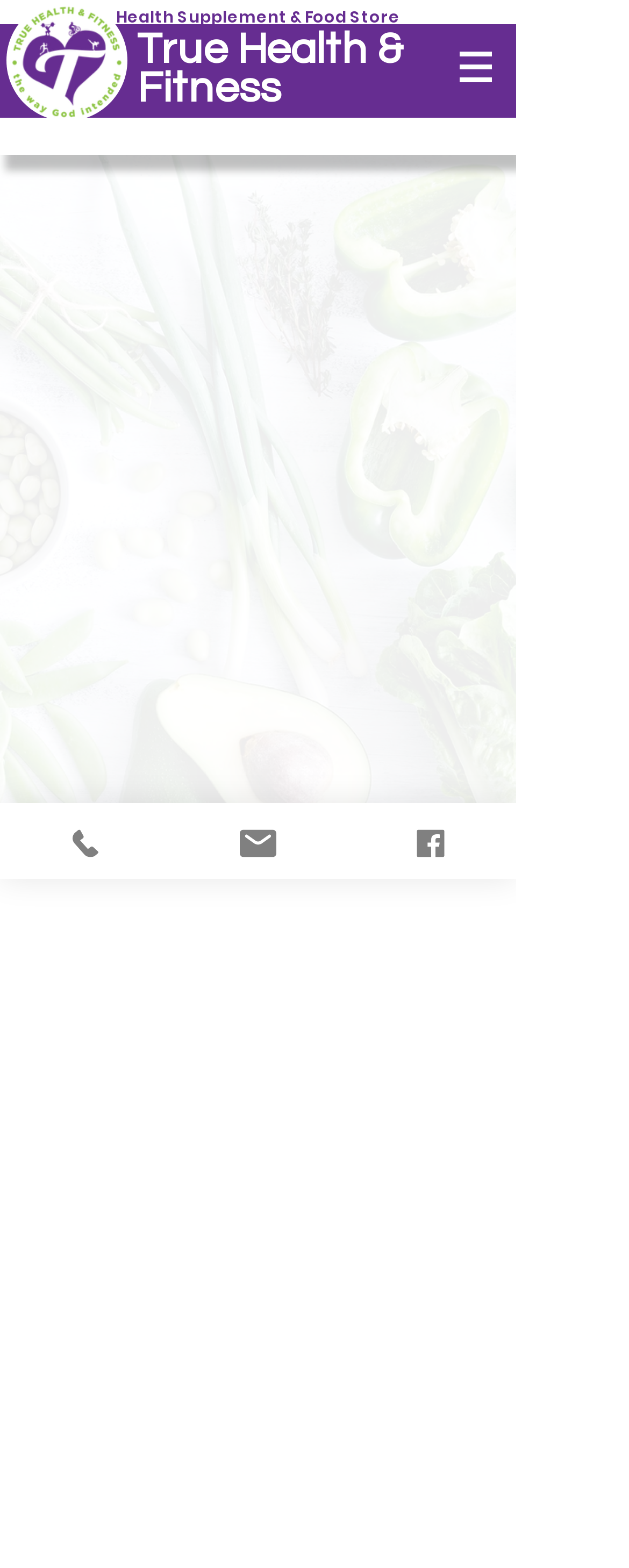Give an in-depth explanation of the webpage layout and content.

The webpage is a fitness and health-related online store. At the top, there is a navigation menu labeled "Site" with a button that has a popup menu. To the right of the navigation menu, there is a heading that reads "True Health & Fitness". Below the heading, there is a link with the same text.

On the top-left corner, there is a logo image with a link labeled "AW-TrueHealthAndFitness-LogoDevelopment-". Below the logo, there is a link that reads "Health Supplement & Food Store".

At the bottom of the page, there are three links: "Phone", "Email", and "Facebook". Each link has an accompanying image. The "Phone" link is located at the bottom-left corner, the "Email" link is to its right, and the "Facebook" link is at the bottom-right corner.

There are a total of 5 images on the page, including the logo image, the image accompanying the navigation menu button, and the three images accompanying the links at the bottom of the page.